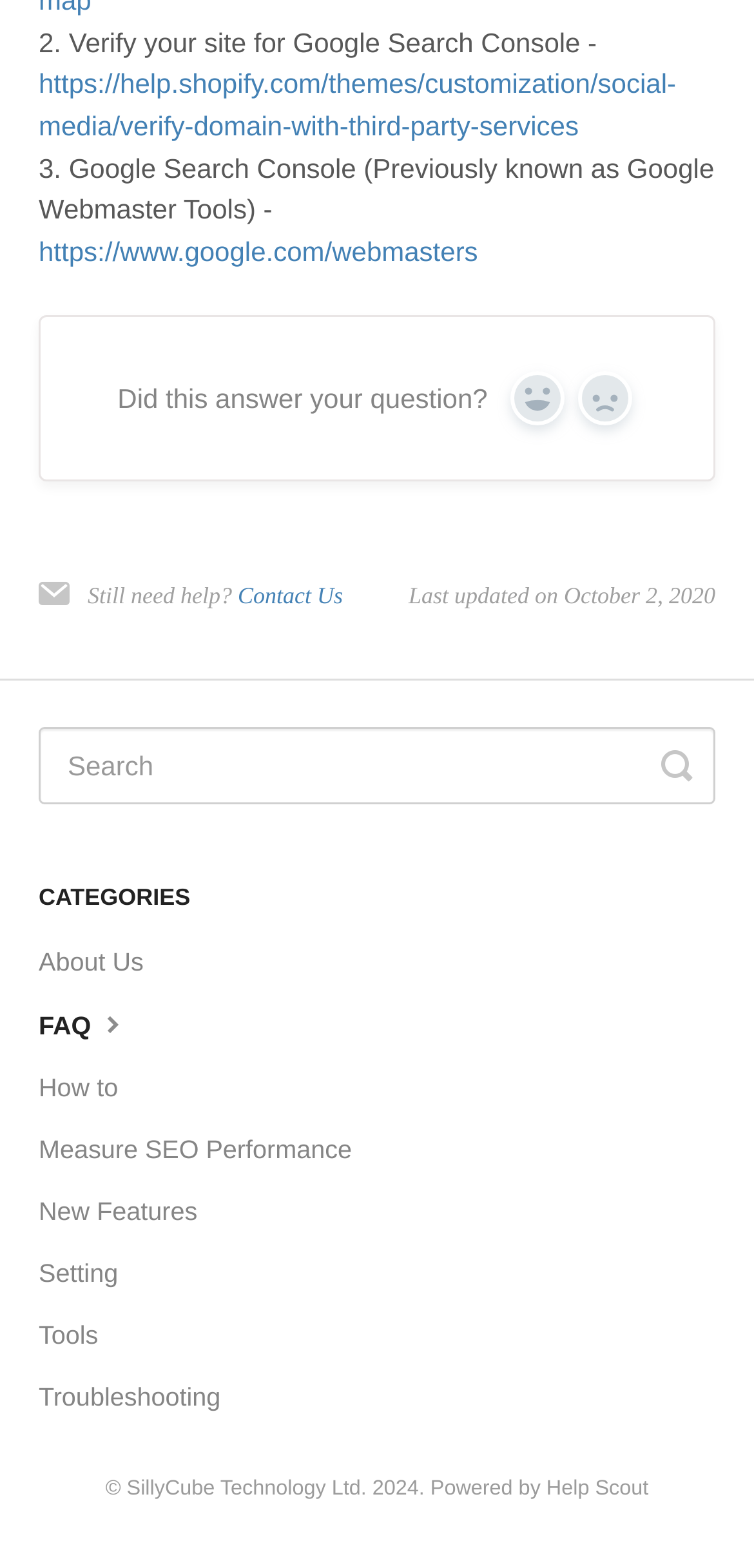Respond to the question with just a single word or phrase: 
What is the category that includes the link 'Measure SEO Performance'?

CATEGORIES